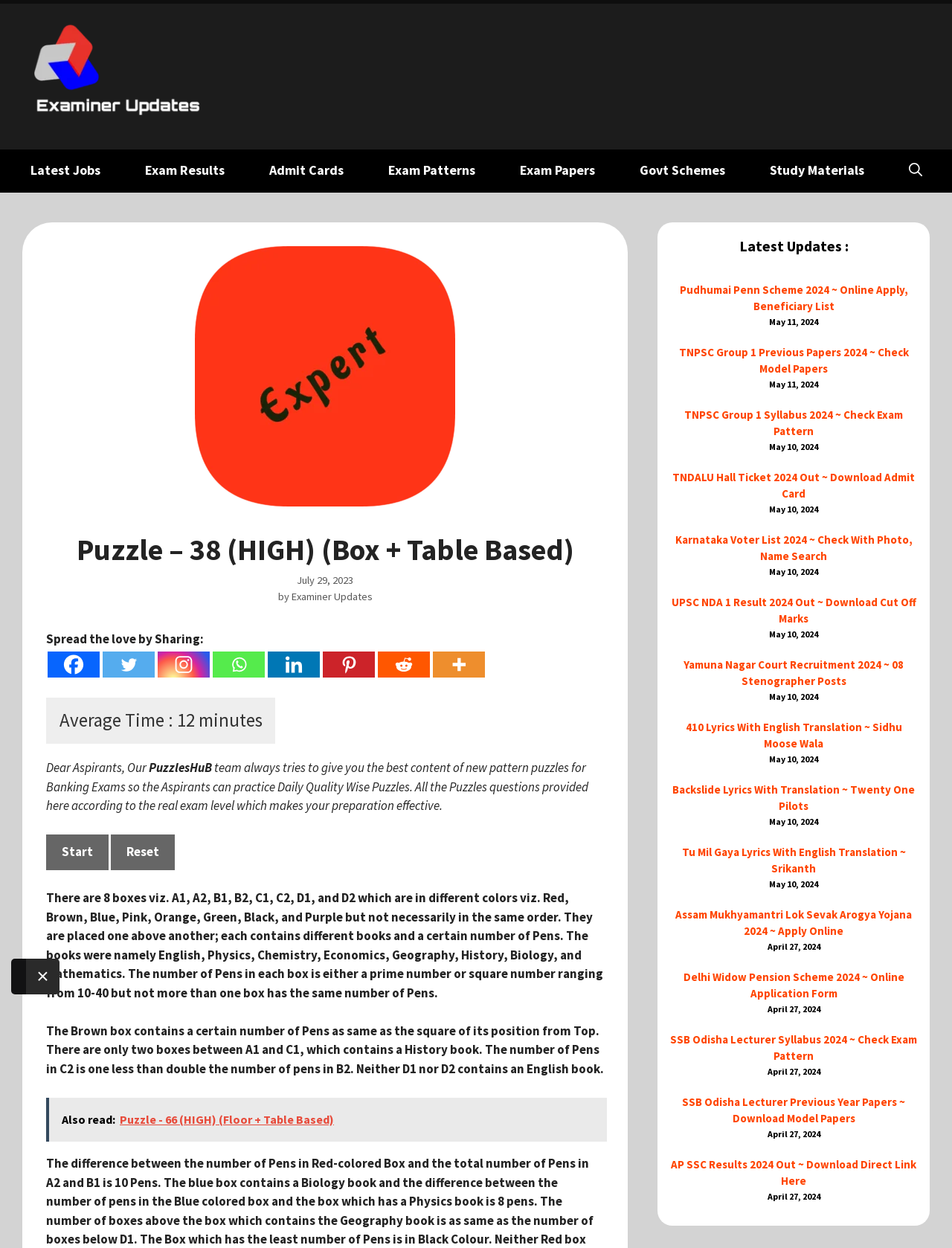Use a single word or phrase to answer the following:
What is the purpose of the website?

To provide puzzles for Banking Exams